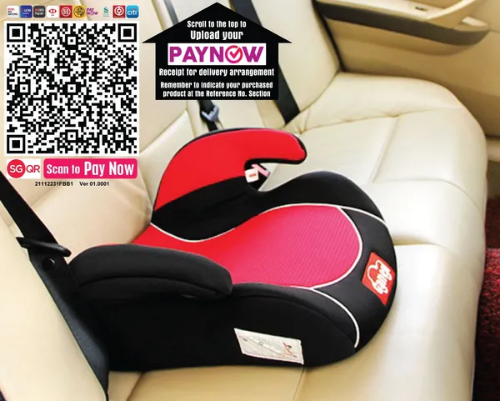Provide a thorough description of the image, including all visible elements.

The image showcases a black and red safety booster seat, designed for children, situated on the passenger seat of a car. The booster seat features armrests and a sleek design, emphasizing safety and comfort. 

Next to the seat, there is a visually prominent QR code with text urging users to "Scan to Pay Now" and instructions to upload the PAYNOW receipt for delivery arrangement, indicating its online purchasing process. Additionally, a note underscores the need to include the Reference No. on the receipt. The bottom displays the Singapore dollar amount, suggesting the seat is available for SG$36.00, along with a highlighted message about free delivery within Singapore. 

Overall, the image effectively communicates the product’s features and the purchasing process, appealing to parents prioritizing safety for their children.